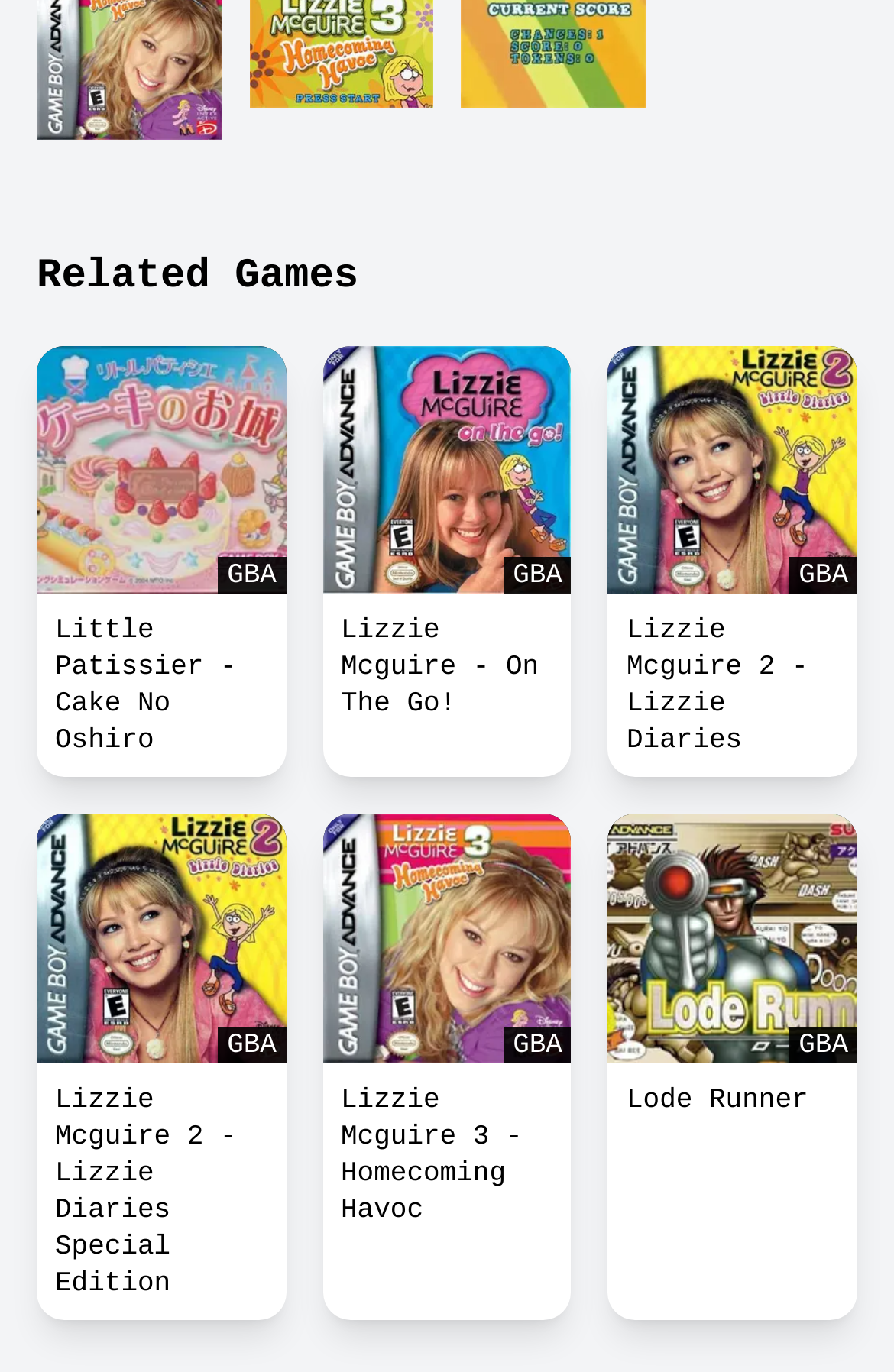Identify the bounding box of the HTML element described as: "Privacy Policy".

None